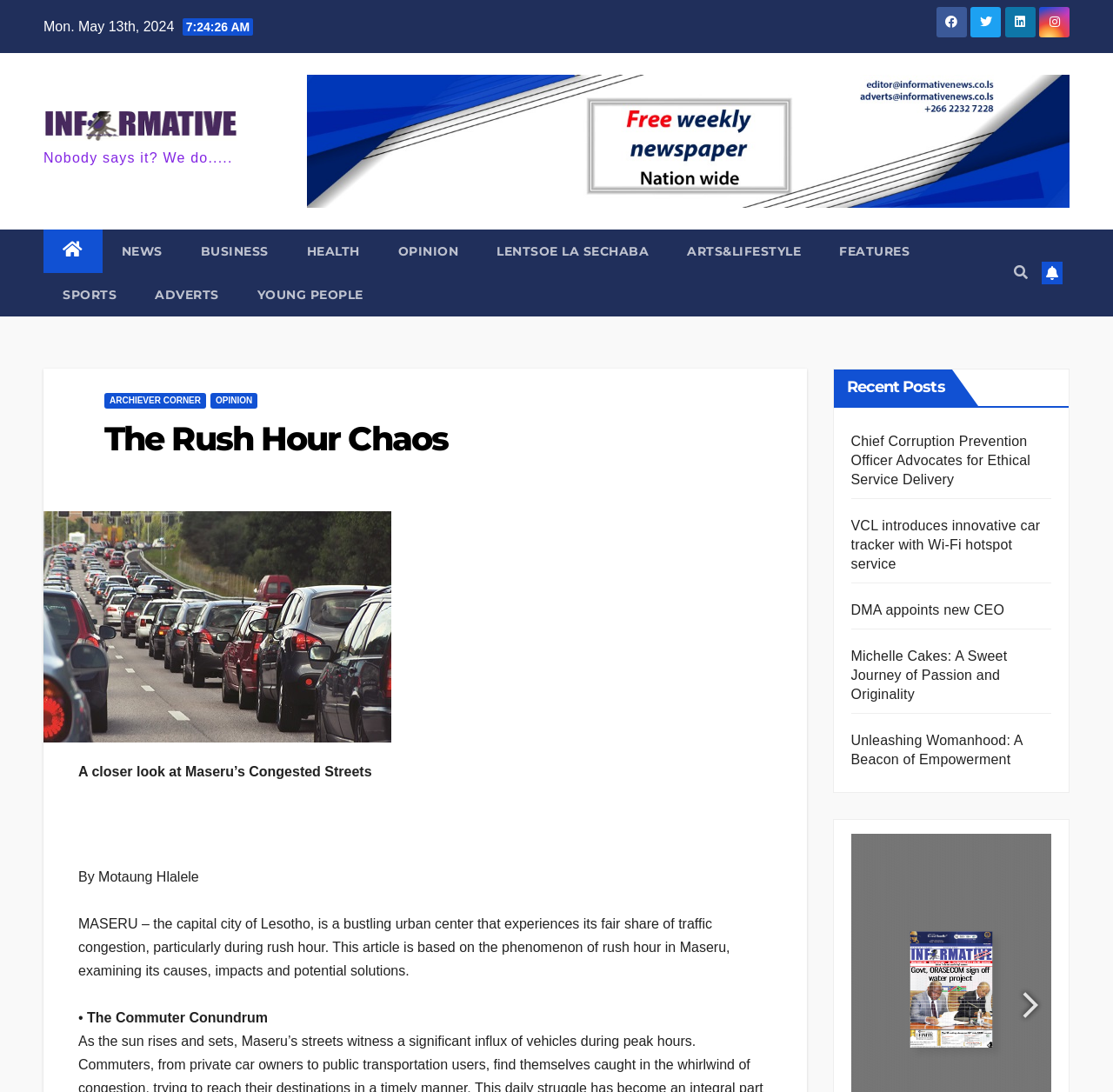Please identify the bounding box coordinates of the region to click in order to complete the given instruction: "Click on the link 'ARCHIEVER CORNER'". The coordinates should be four float numbers between 0 and 1, i.e., [left, top, right, bottom].

[0.094, 0.36, 0.185, 0.374]